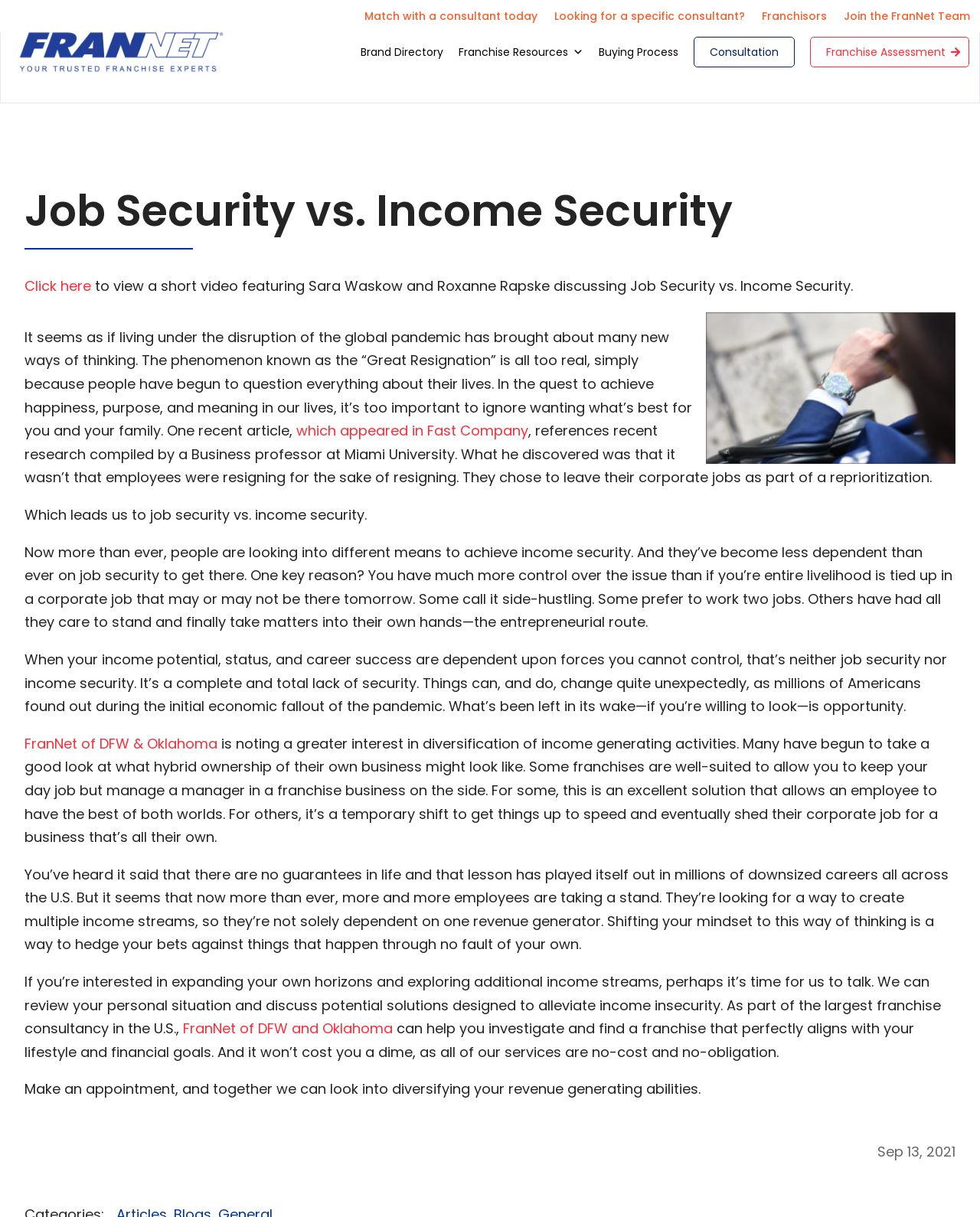Produce a meticulous description of the webpage.

This webpage is about job security versus income security, with a focus on the concept of the "Great Resignation" and people's desire for more control over their income. At the top of the page, there are four links: "Match with a consultant today", "Looking for a specific consultant?", "Franchisors", and "Join the FranNet Team". To the left of these links, there is a small image.

Below these links, there is a heading "Job Security vs. Income Security" followed by a link "Click here" and a short paragraph of text describing a video featuring Sara Waskow and Roxanne Rapske discussing the topic. To the right of this text, there is an image.

The main content of the page is a long article discussing the shift in people's mindset towards prioritizing income security over job security. The article cites a recent research by a Business professor at Miami University, which found that employees are not resigning for the sake of resigning, but rather as part of a reprioritization. The article goes on to explain that people are looking for ways to achieve income security, and that having control over one's income is key to achieving this.

Throughout the article, there are several links to other pages, including "FranNet of DFW & Oklahoma" and "Fast Company". There are also several paragraphs of text discussing the benefits of diversifying one's income streams, and how FranNet can help individuals achieve this.

At the bottom of the page, there is a date "Sep 13, 2021" and a call-to-action to make an appointment to discuss diversifying one's revenue generating abilities.